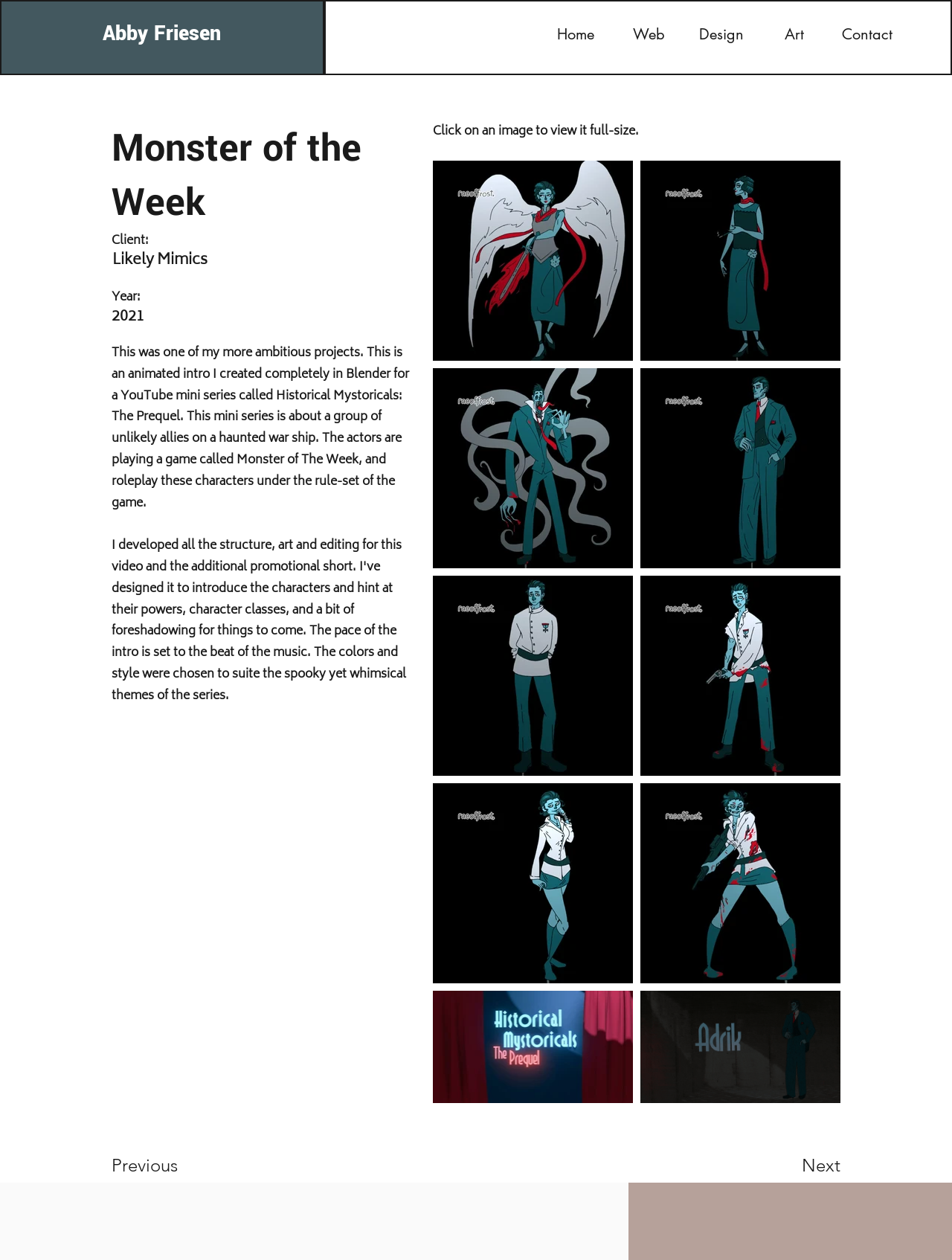Locate the bounding box coordinates of the clickable part needed for the task: "view full-size image".

[0.455, 0.128, 0.665, 0.286]